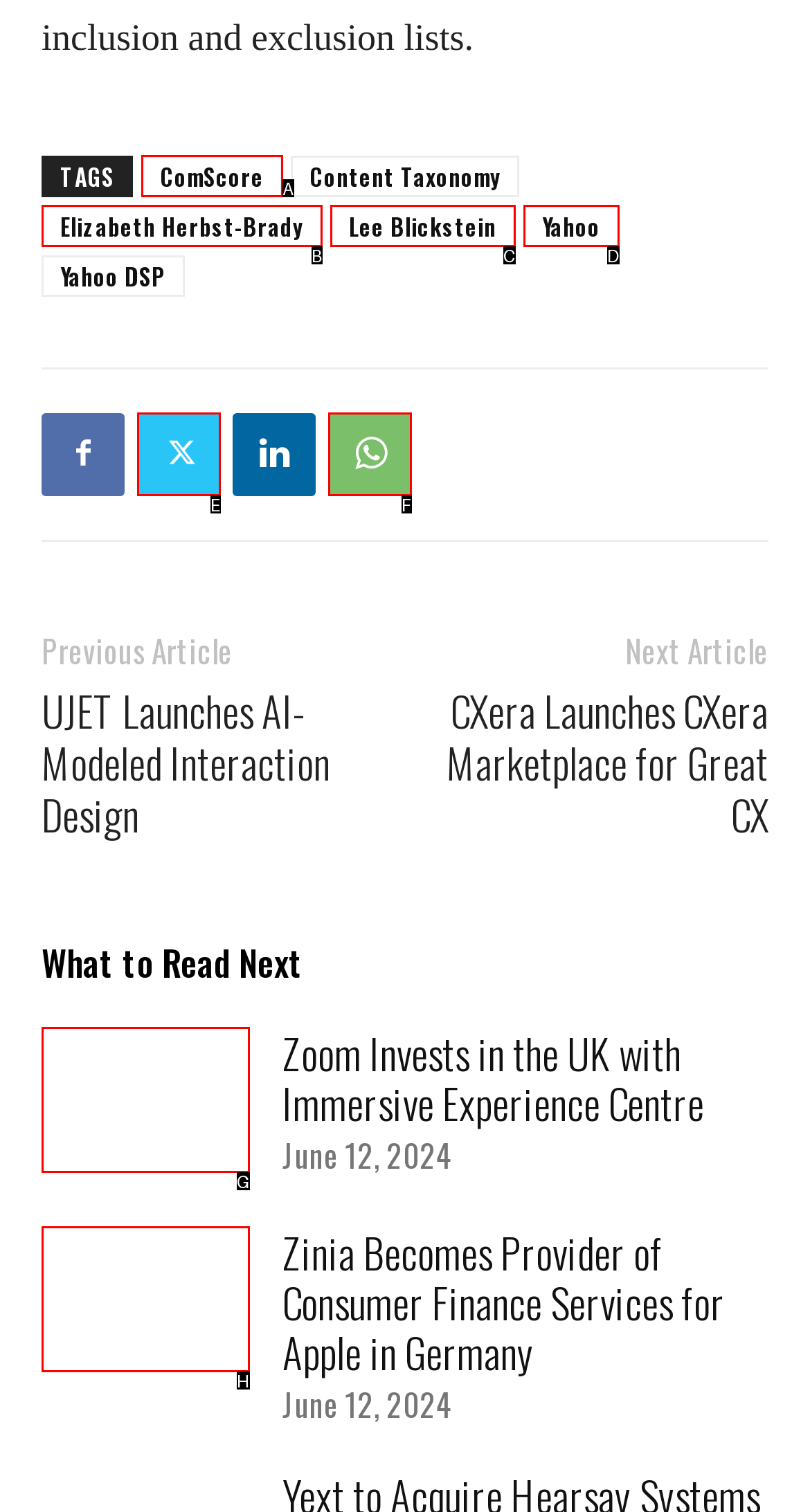Match the HTML element to the description: ComScore. Respond with the letter of the correct option directly.

A